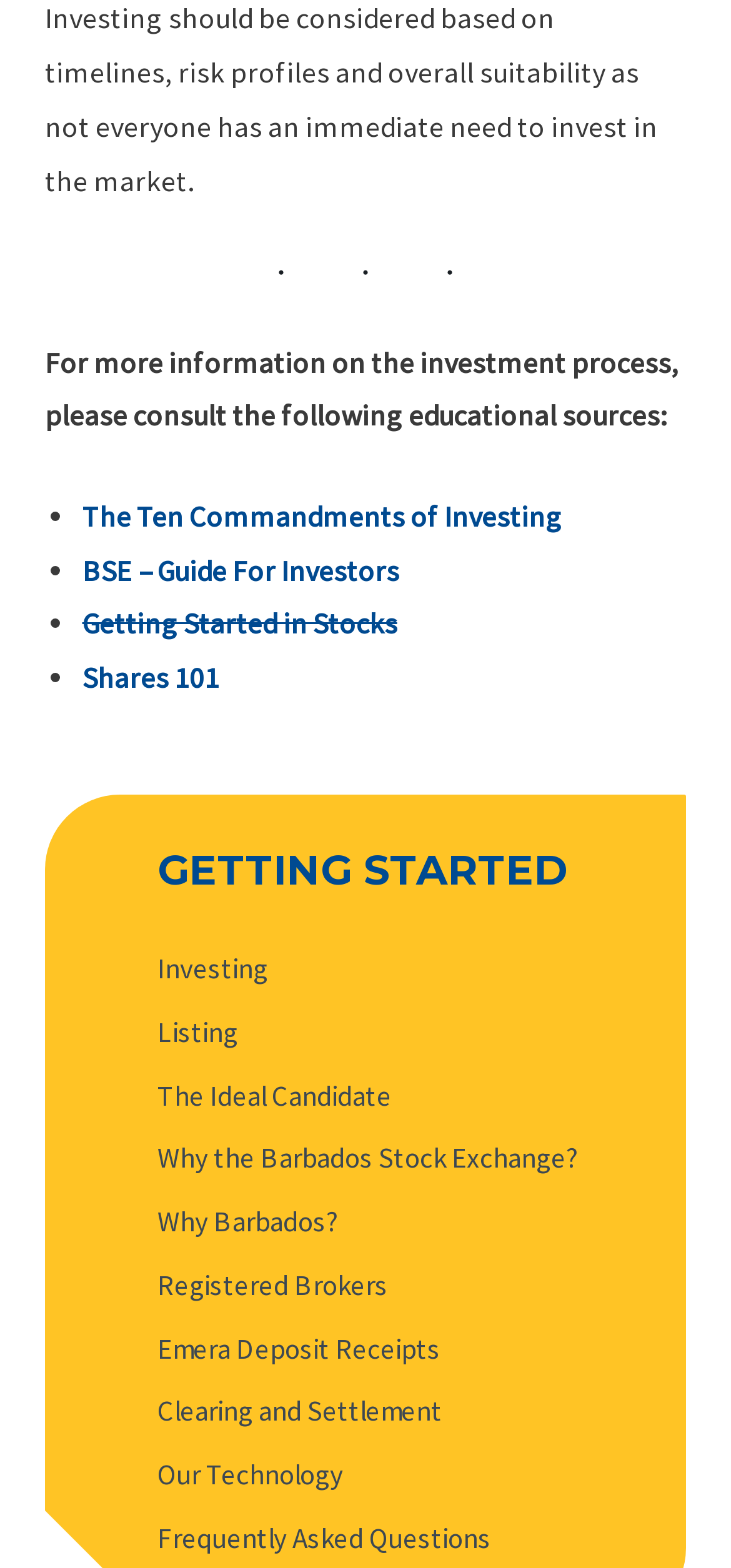Given the element description The Ten Commandments of Investing, identify the bounding box coordinates for the UI element on the webpage screenshot. The format should be (top-left x, top-left y, bottom-right x, bottom-right y), with values between 0 and 1.

[0.112, 0.318, 0.769, 0.341]